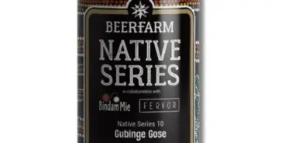Use a single word or phrase to answer the following:
What is a characteristic of the Gubinge fruit?

Vibrant flavors and health benefits